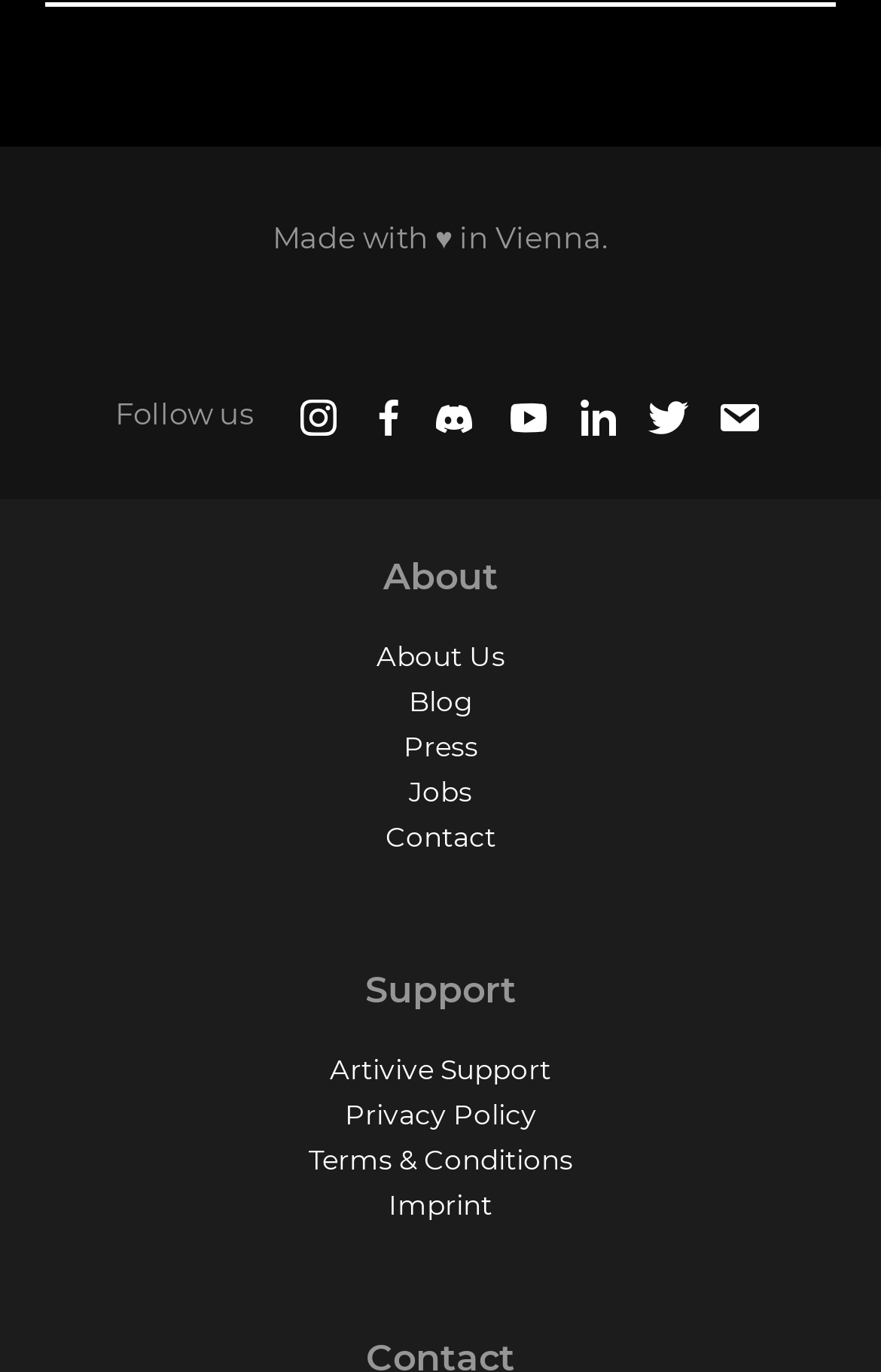Please study the image and answer the question comprehensively:
What is the first link in the 'About' section?

The first link in the 'About' section is 'About Us', which is located below the 'About' heading.